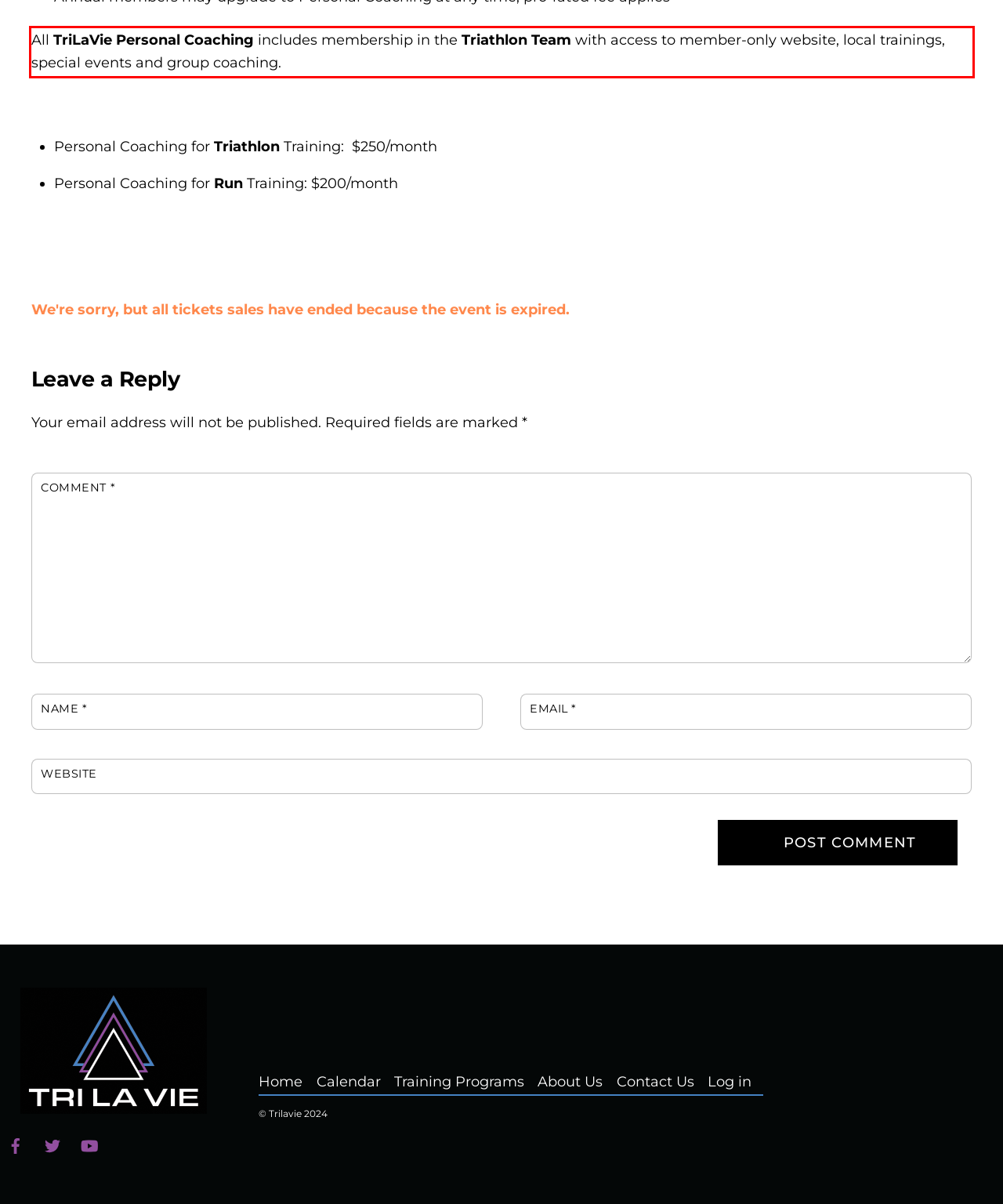Review the webpage screenshot provided, and perform OCR to extract the text from the red bounding box.

All TriLaVie Personal Coaching includes membership in the Triathlon Team with access to member-only website, local trainings, special events and group coaching.